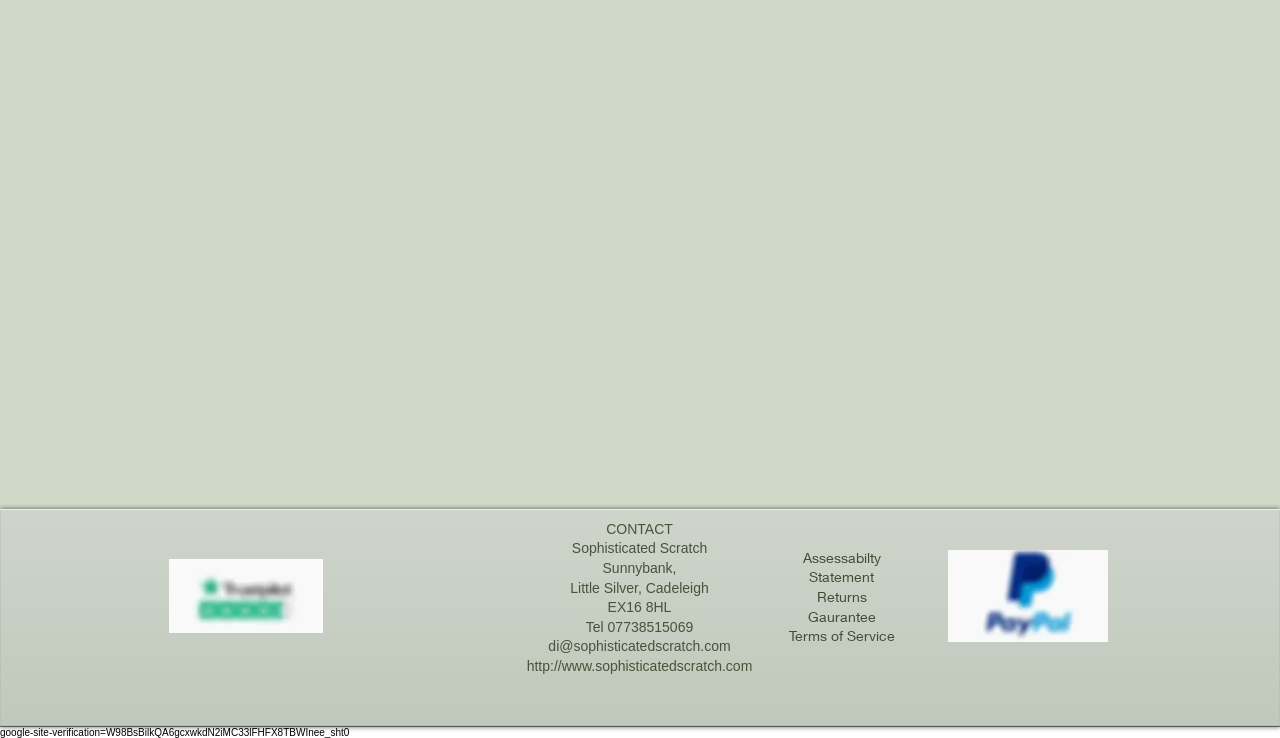What is the website's email address?
Using the picture, provide a one-word or short phrase answer.

di@sophisticatedscratch.com